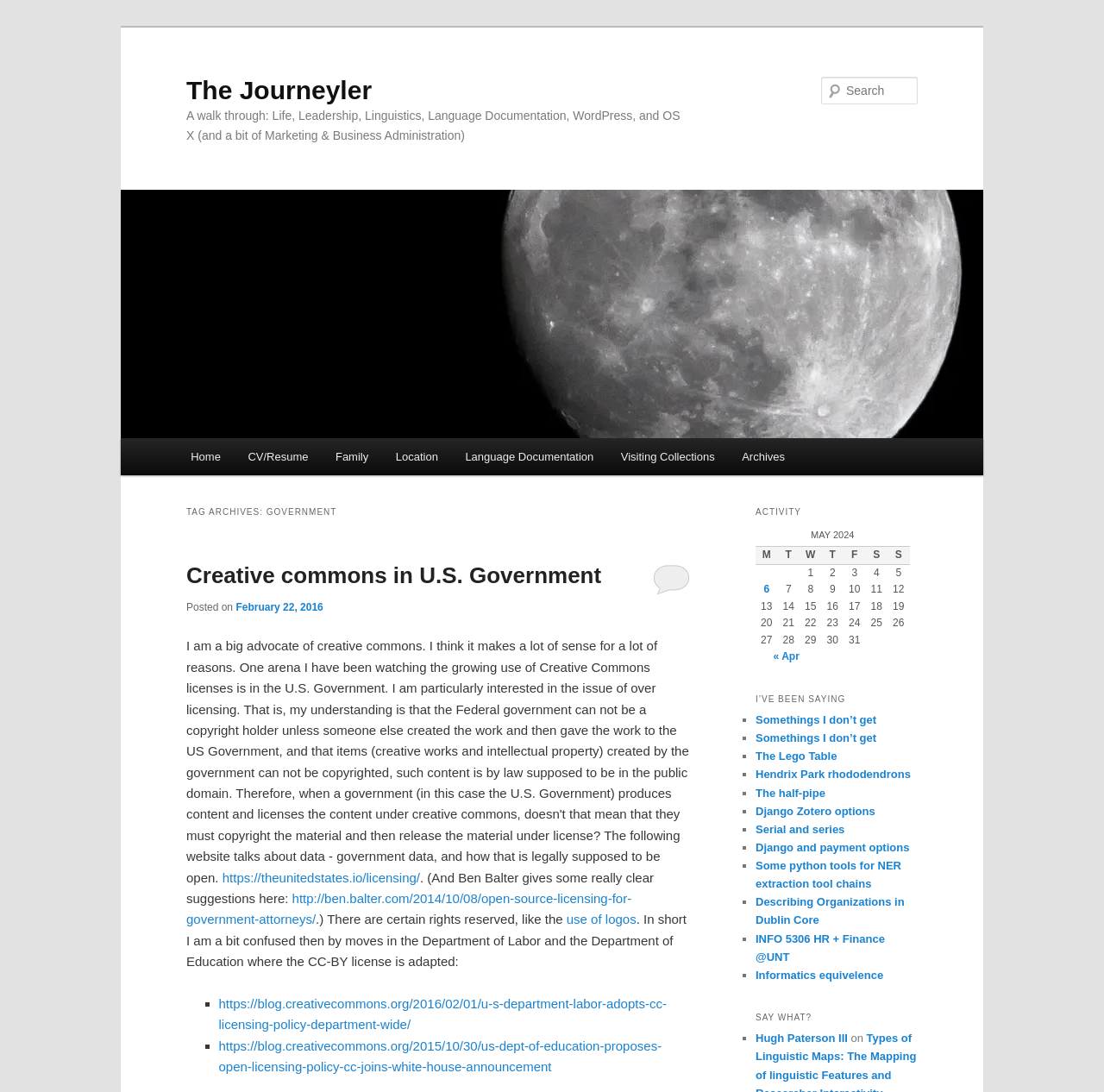Articulate a complete and detailed caption of the webpage elements.

The webpage is titled "The Journeyler – Government" and has a prominent heading with the same title at the top. Below the title, there is a link to skip to primary content and another link to skip to secondary content. 

On the top-left side, there is a logo of "The Journeyler" with a link to the homepage. Next to the logo, there is a search bar with a "Search" button. 

The main menu is located below the logo and search bar, with links to various sections such as "Home", "CV/Resume", "Family", "Location", "Language Documentation", "Visiting Collections", and "Archives". 

The main content of the page is divided into two sections. The left section has a heading "TAG ARCHIVES: GOVERNMENT" and contains an article about Creative Commons in U.S. Government. The article has a title, a posted date, and several links to external sources. 

The right section has a heading "ACTIVITY" and contains a table with a calendar for May 2024. The table has columns for each day of the week, and each row represents a date. There are some posts published on May 6, 2024, with a link to view more details.